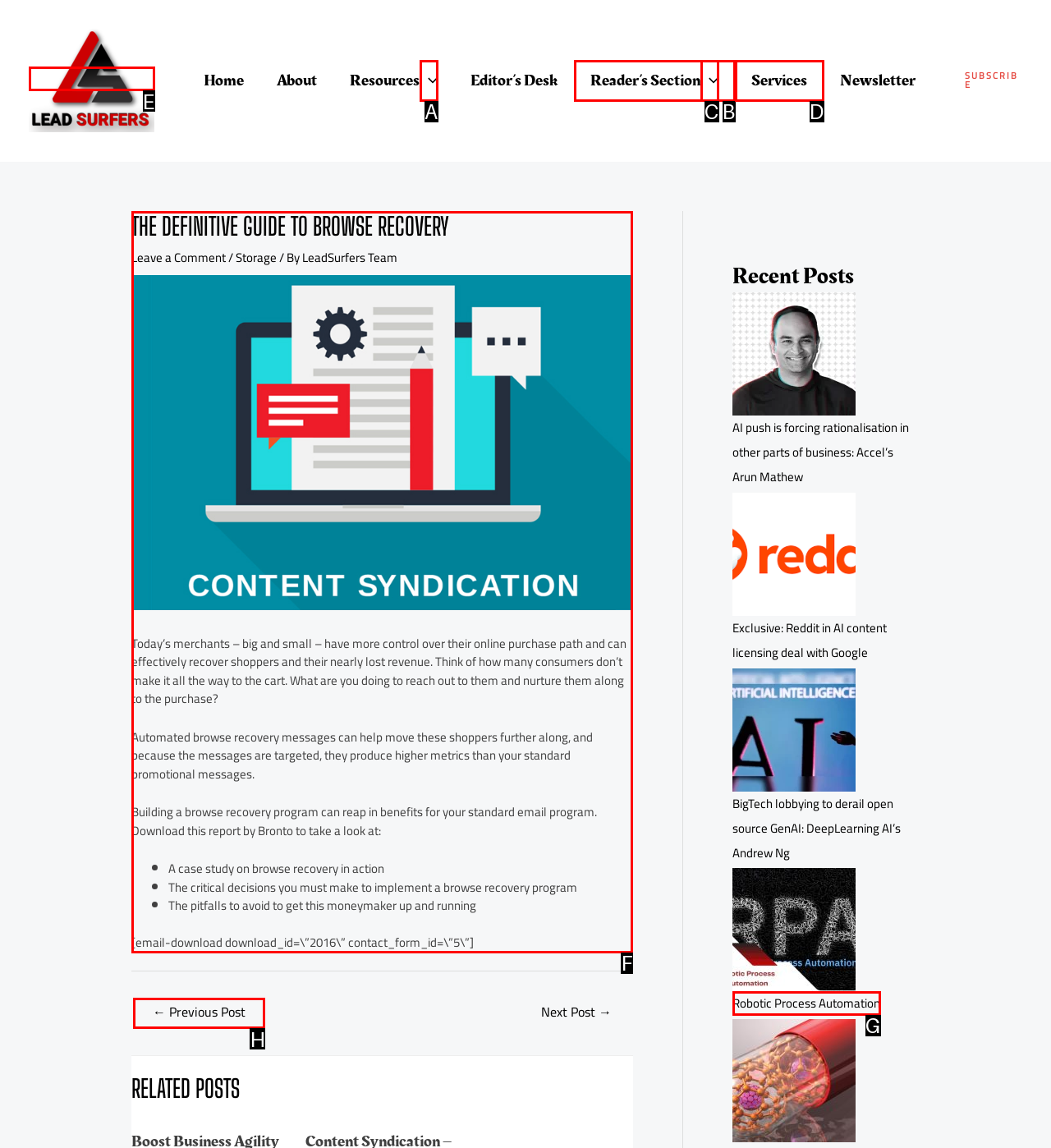Identify the HTML element you need to click to achieve the task: Read the article about browse recovery. Respond with the corresponding letter of the option.

F